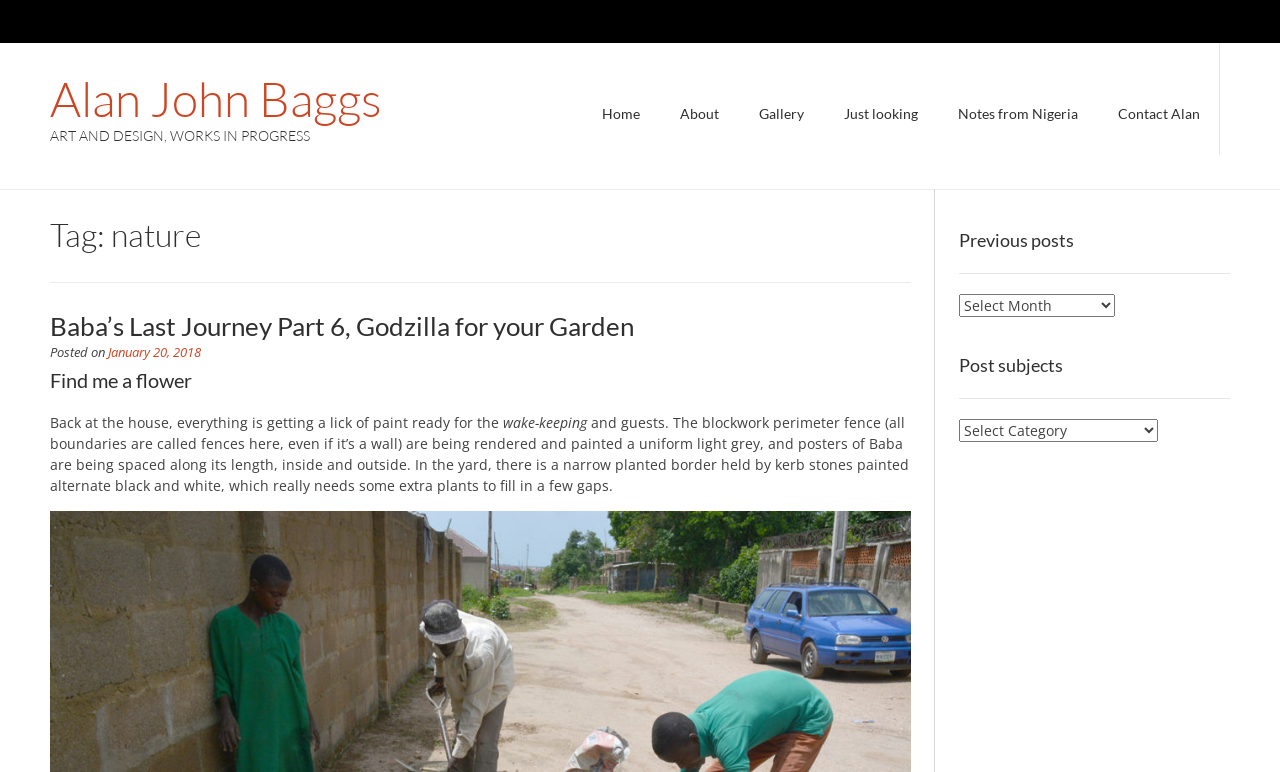Respond to the following query with just one word or a short phrase: 
What is the name of the author?

Alan John Baggs